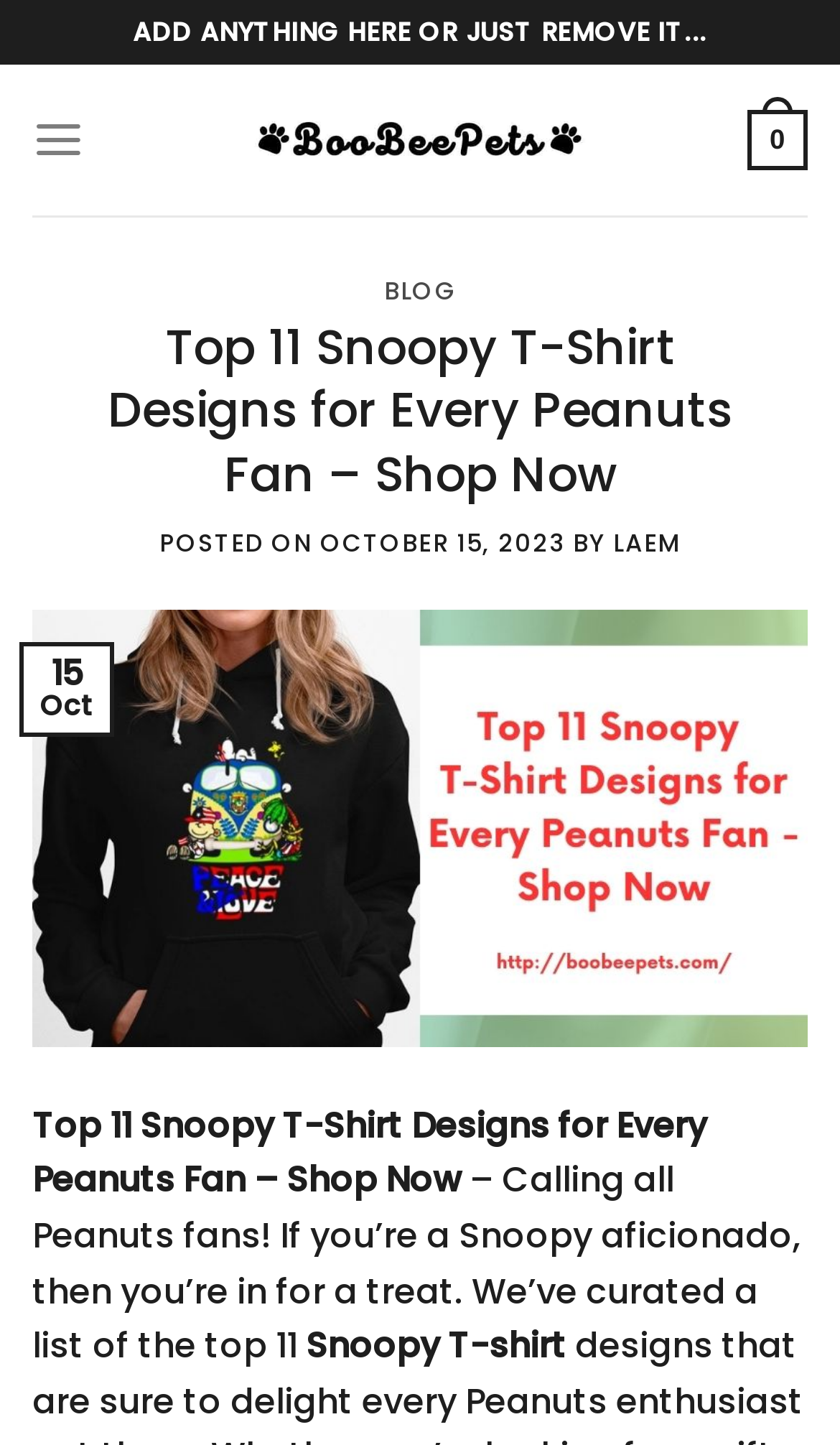Please provide a brief answer to the question using only one word or phrase: 
What is the category of the blog post?

BLOG